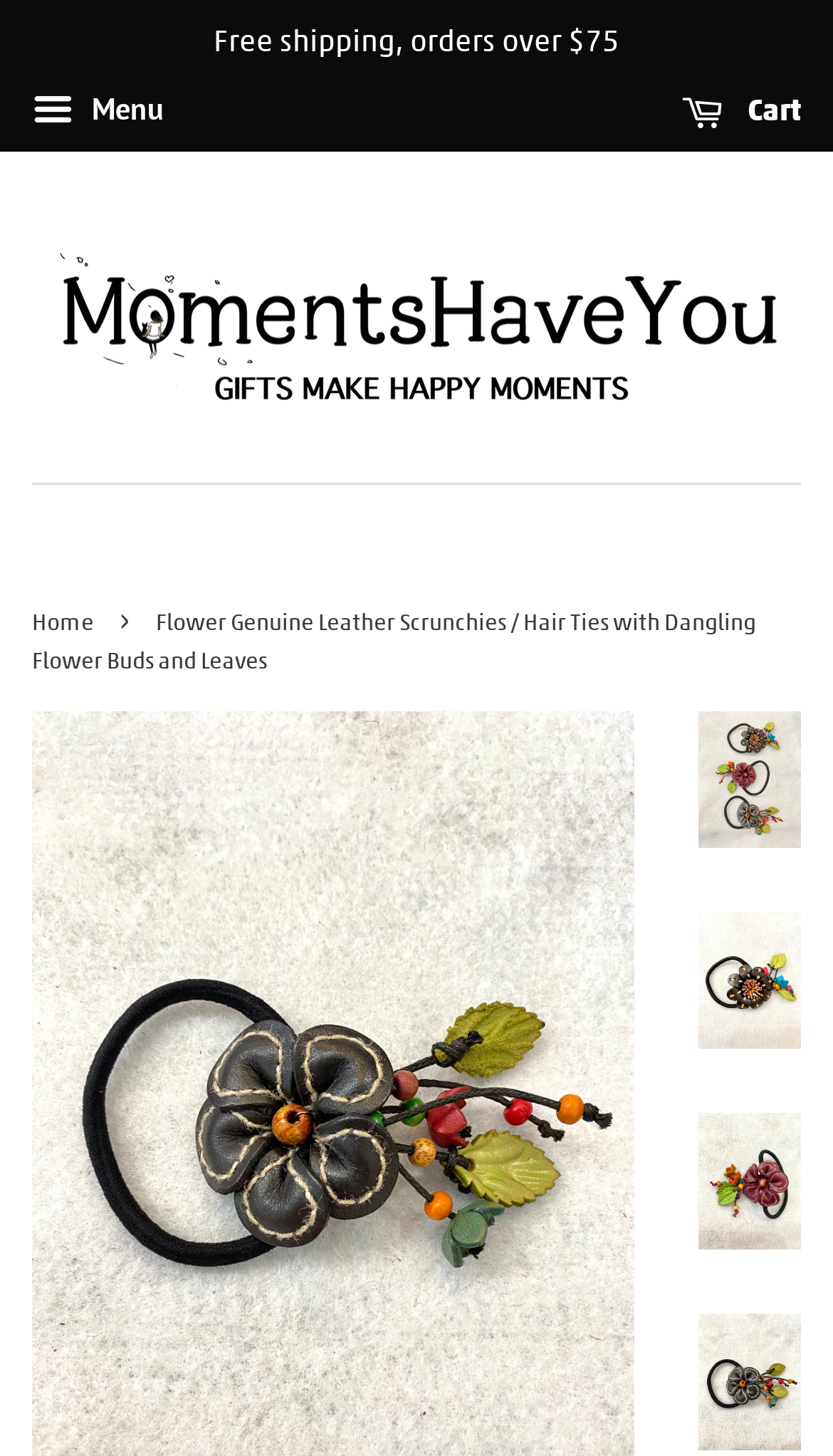How many links are labeled 'MomentsHaveYou'?
Answer the question based on the image using a single word or a brief phrase.

2